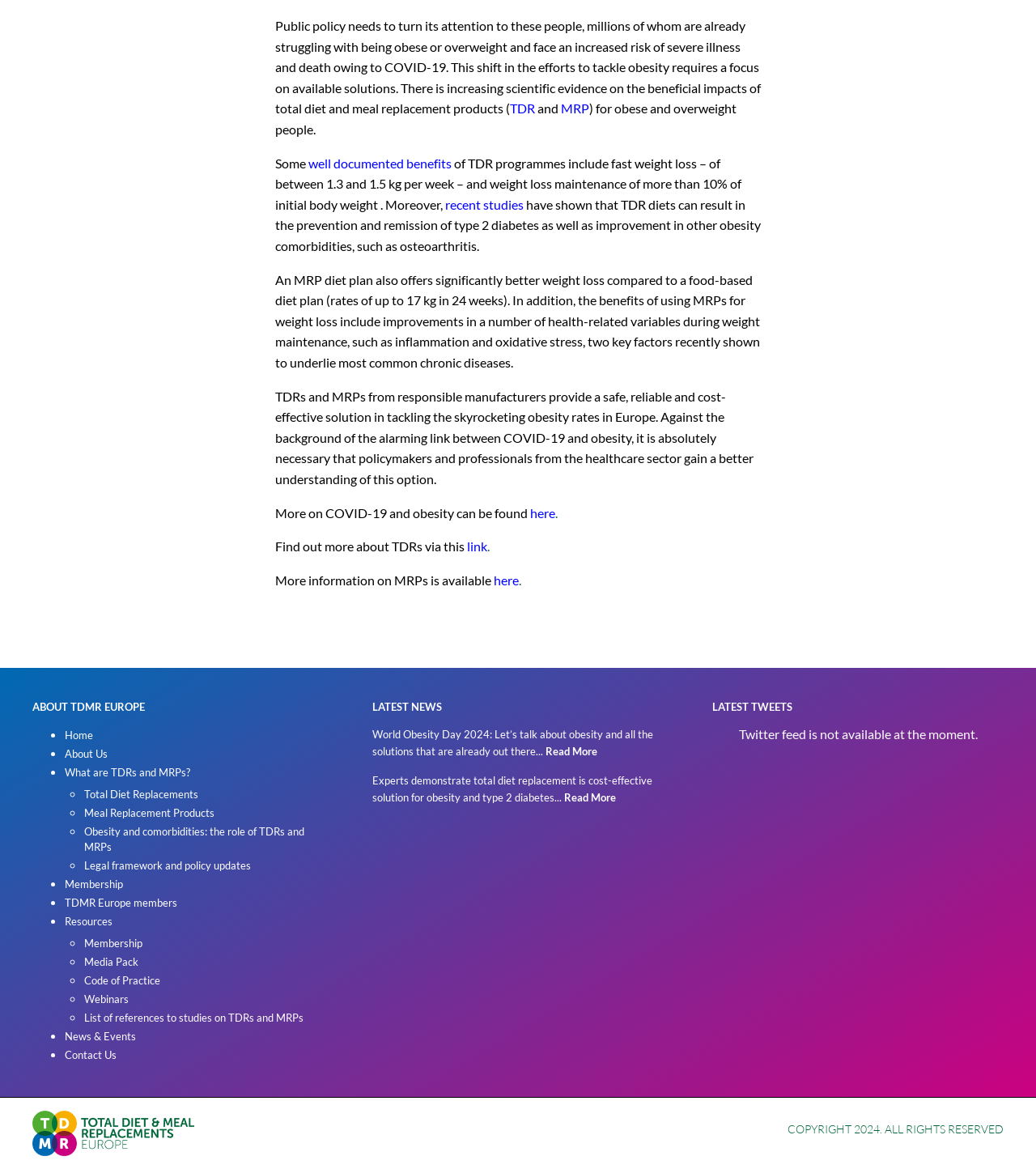Find and specify the bounding box coordinates that correspond to the clickable region for the instruction: "Learn more about 'Meal Replacement Products'".

[0.081, 0.69, 0.207, 0.701]